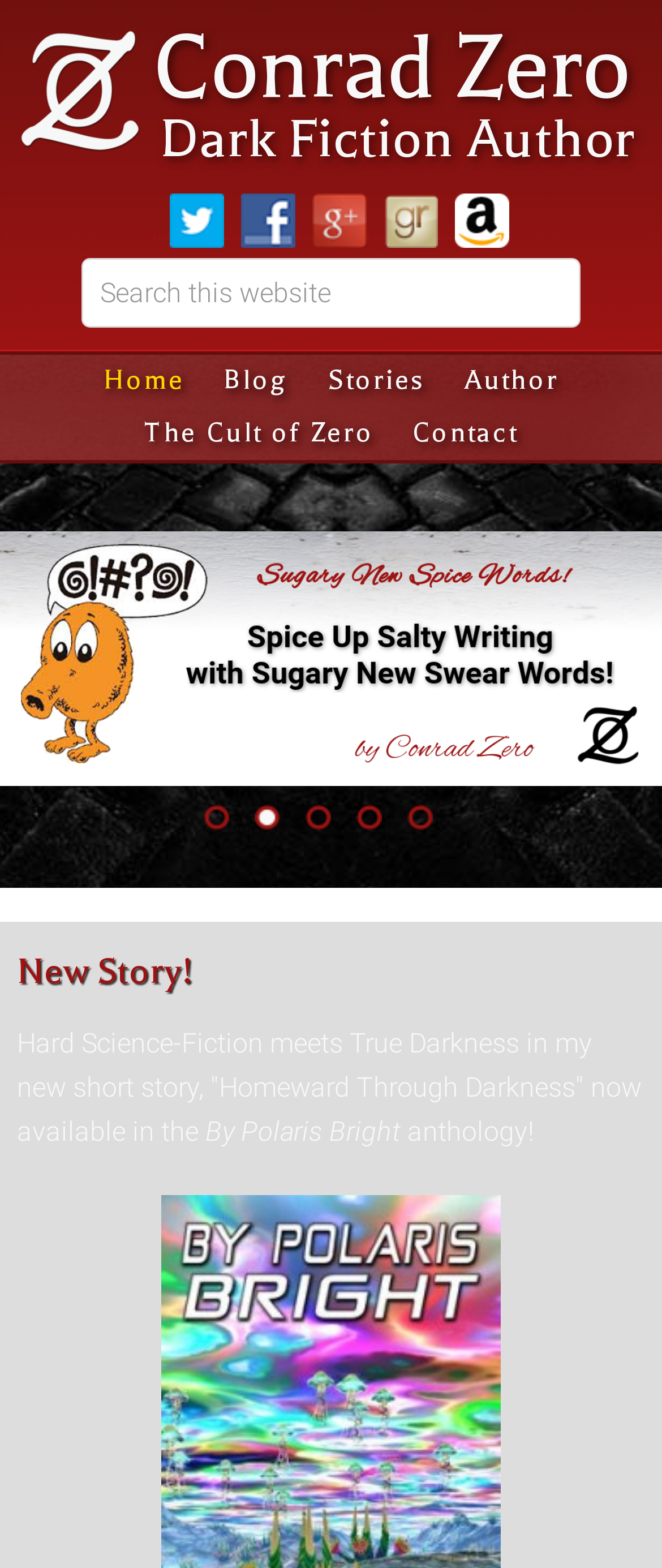Generate a thorough caption detailing the webpage content.

This webpage is about Conrad Zero, a dark fiction author. At the top, there is a large heading with the author's name, "Conrad Zero", and a smaller heading below it, "Dark Fiction Author". 

Below the headings, there are five social media links, each with an icon, to follow the author on Twitter, Facebook, Google+, Goodreads, and Amazon. These links are aligned horizontally and take up about half of the screen width.

To the right of the social media links, there is a search box with a "Search" button. The search box is labeled "Search this website".

Below the search box, there is a main navigation menu with six links: "Home", "Blog", "Stories", "Author", "The Cult of Zero", and "Contact". These links are also aligned horizontally.

Further down the page, there are five numbered links, "1", "2", "3", "4", and "5", which are likely pagination links.

The main content of the page is a blog post or article titled "Sugary New swear words to spice up your writing", which has a large image associated with it. The image takes up the full width of the screen.

Below the article title, there is a heading "New Story!" and a paragraph of text that describes a new short story, "Homeward Through Darkness", which is available in an anthology. The text is divided into four blocks, with the author's name, "Polaris Bright", mentioned in the third block.